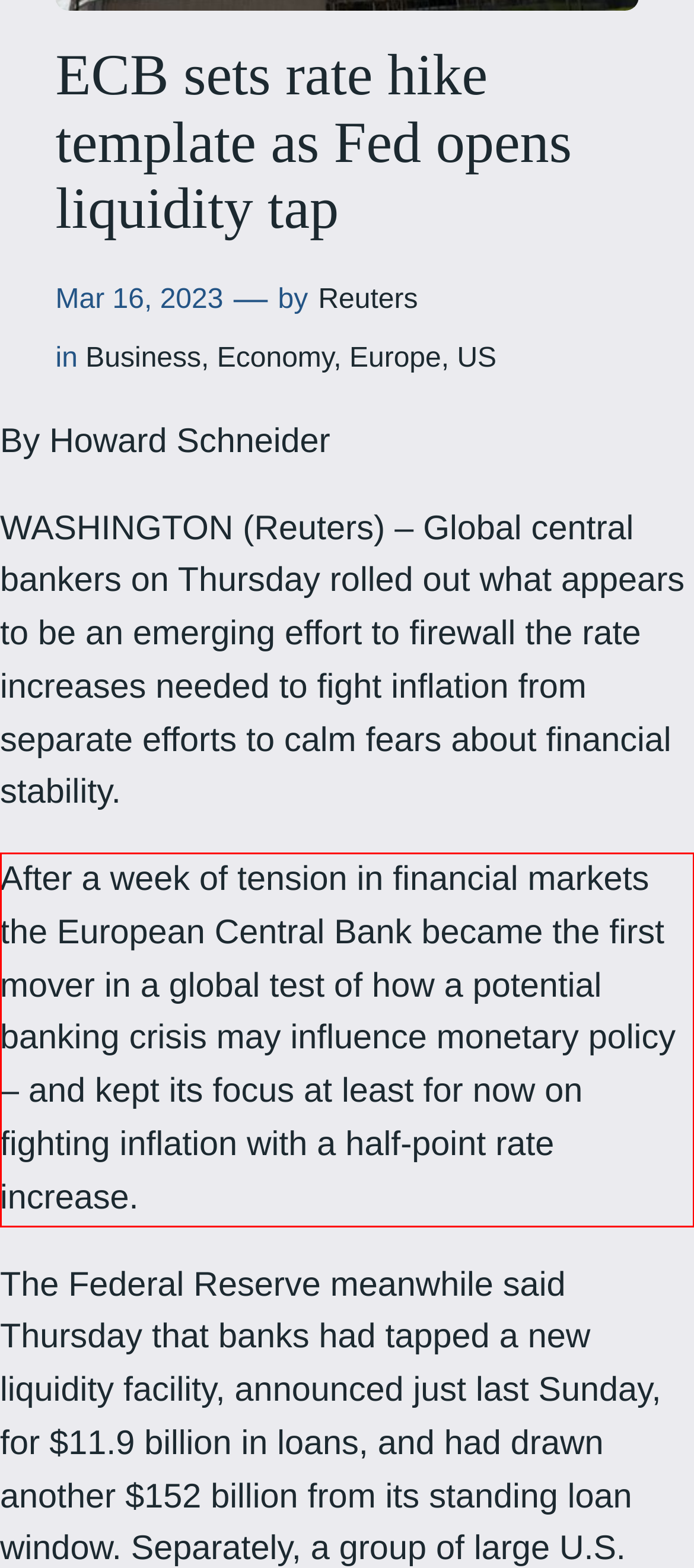With the given screenshot of a webpage, locate the red rectangle bounding box and extract the text content using OCR.

After a week of tension in financial markets the European Central Bank became the first mover in a global test of how a potential banking crisis may influence monetary policy – and kept its focus at least for now on fighting inflation with a half-point rate increase.